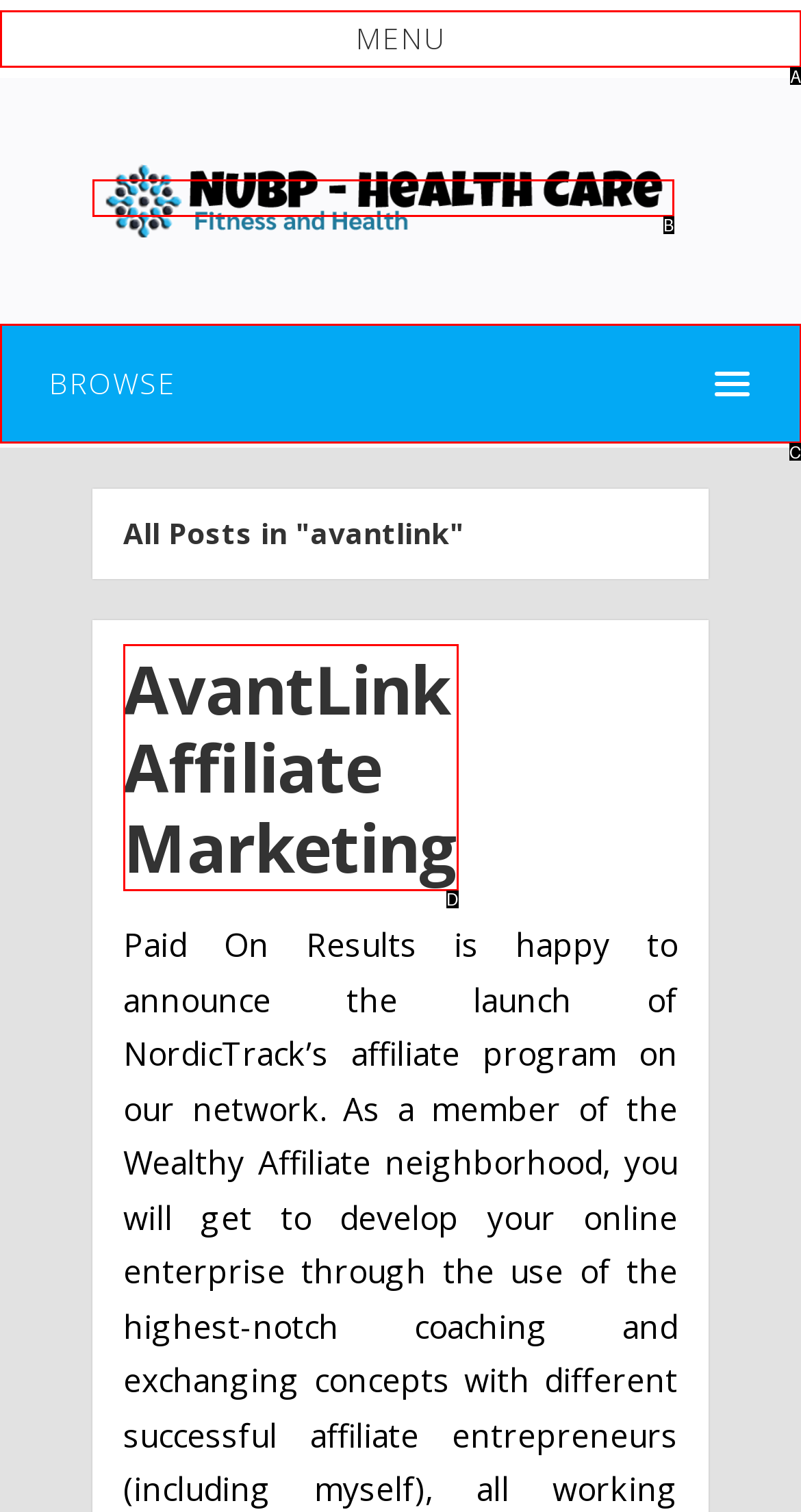Examine the description: AvantLink Affiliate Marketing and indicate the best matching option by providing its letter directly from the choices.

D